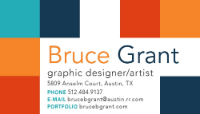What is the link to Bruce Grant's portfolio?
Give a detailed and exhaustive answer to the question.

The business card provides a link to Bruce Grant's portfolio, which is brucegrant.com, allowing potential clients to access his work.